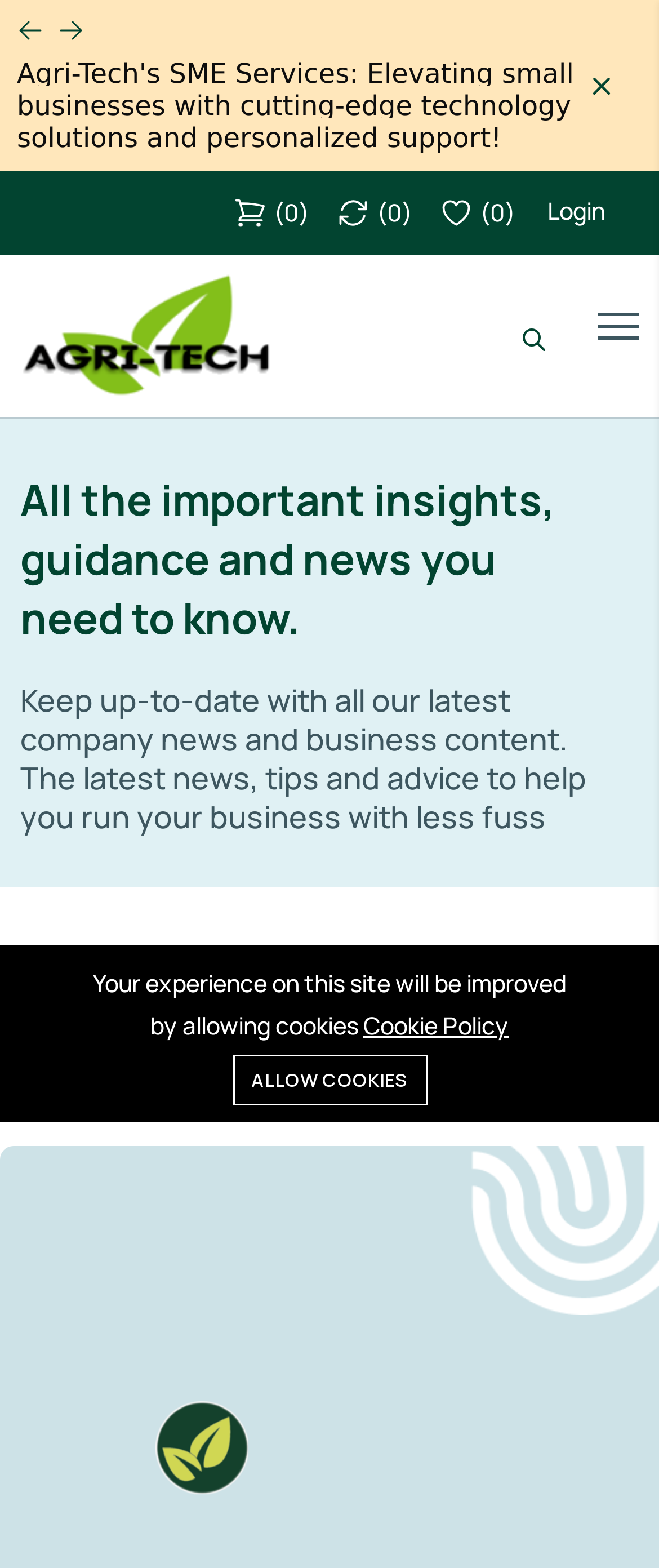Identify the bounding box coordinates of the region that needs to be clicked to carry out this instruction: "Explore the Counter Currents section". Provide these coordinates as four float numbers ranging from 0 to 1, i.e., [left, top, right, bottom].

None